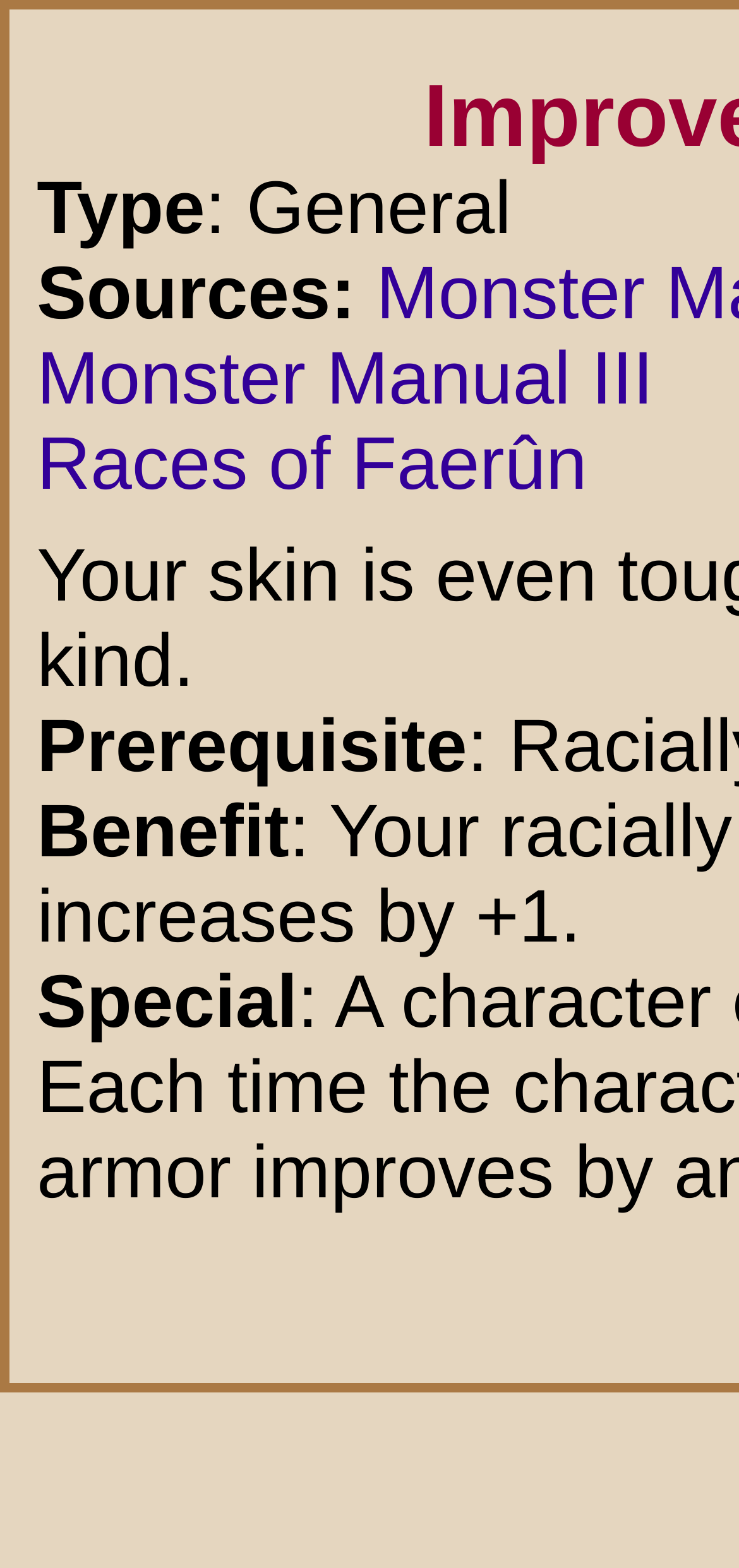What is the section that describes the requirements?
Please answer the question with as much detail as possible using the screenshot.

Based on the webpage, I can see that there is a section labeled 'Prerequisite', which suggests that this section describes the requirements for this feat.